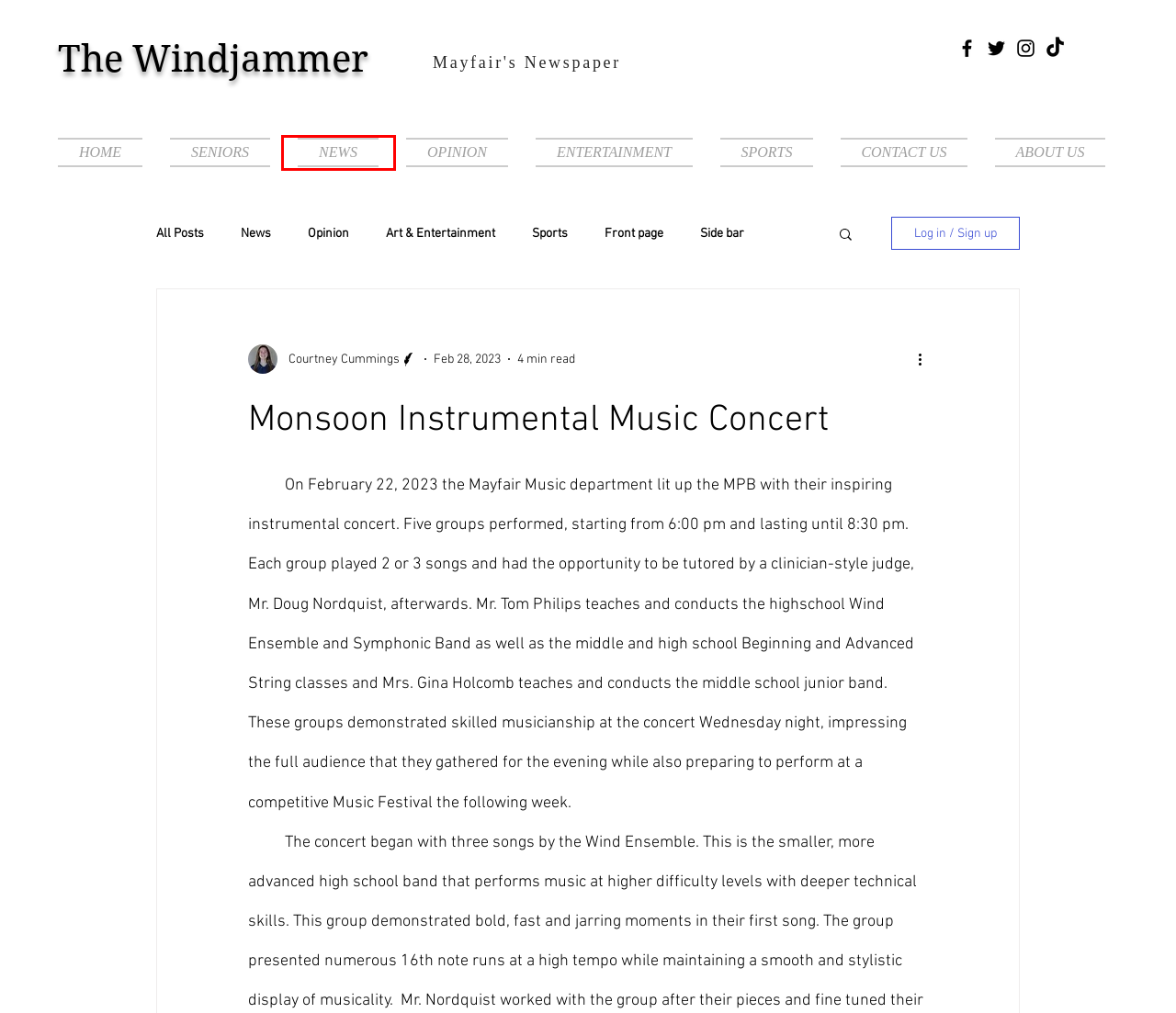With the provided webpage screenshot containing a red bounding box around a UI element, determine which description best matches the new webpage that appears after clicking the selected element. The choices are:
A. All | The Windjammer
B. Opinion
C. OPINION | The Windjammer
D. NEWS | The Windjammer
E. Side bar opinion
F. CONTACT US | The Windjammer
G. ABOUT US | The Windjammer
H. Side bar

D